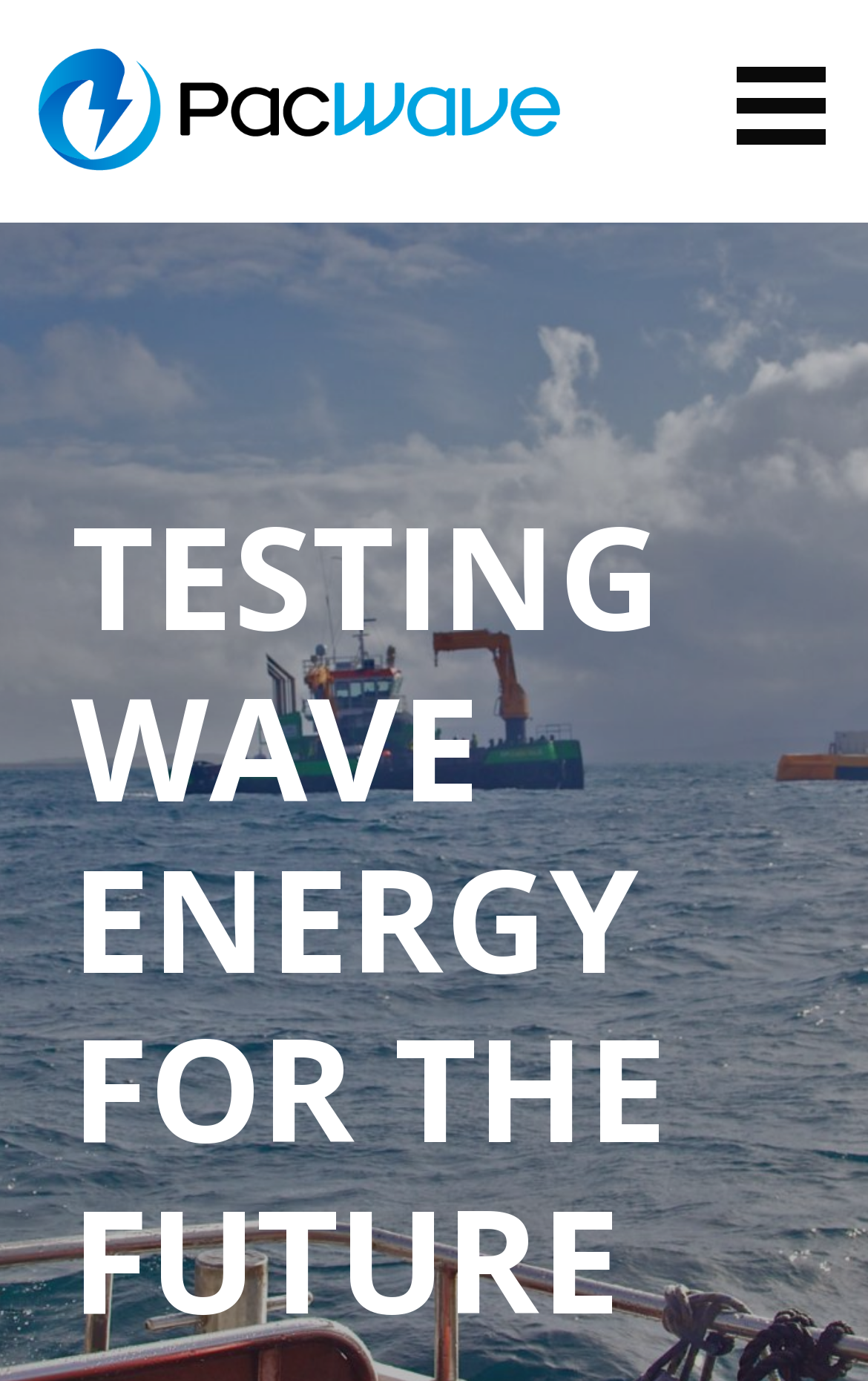Find the bounding box of the UI element described as: "PacWave". The bounding box coordinates should be given as four float values between 0 and 1, i.e., [left, top, right, bottom].

[0.115, 0.16, 0.392, 0.213]